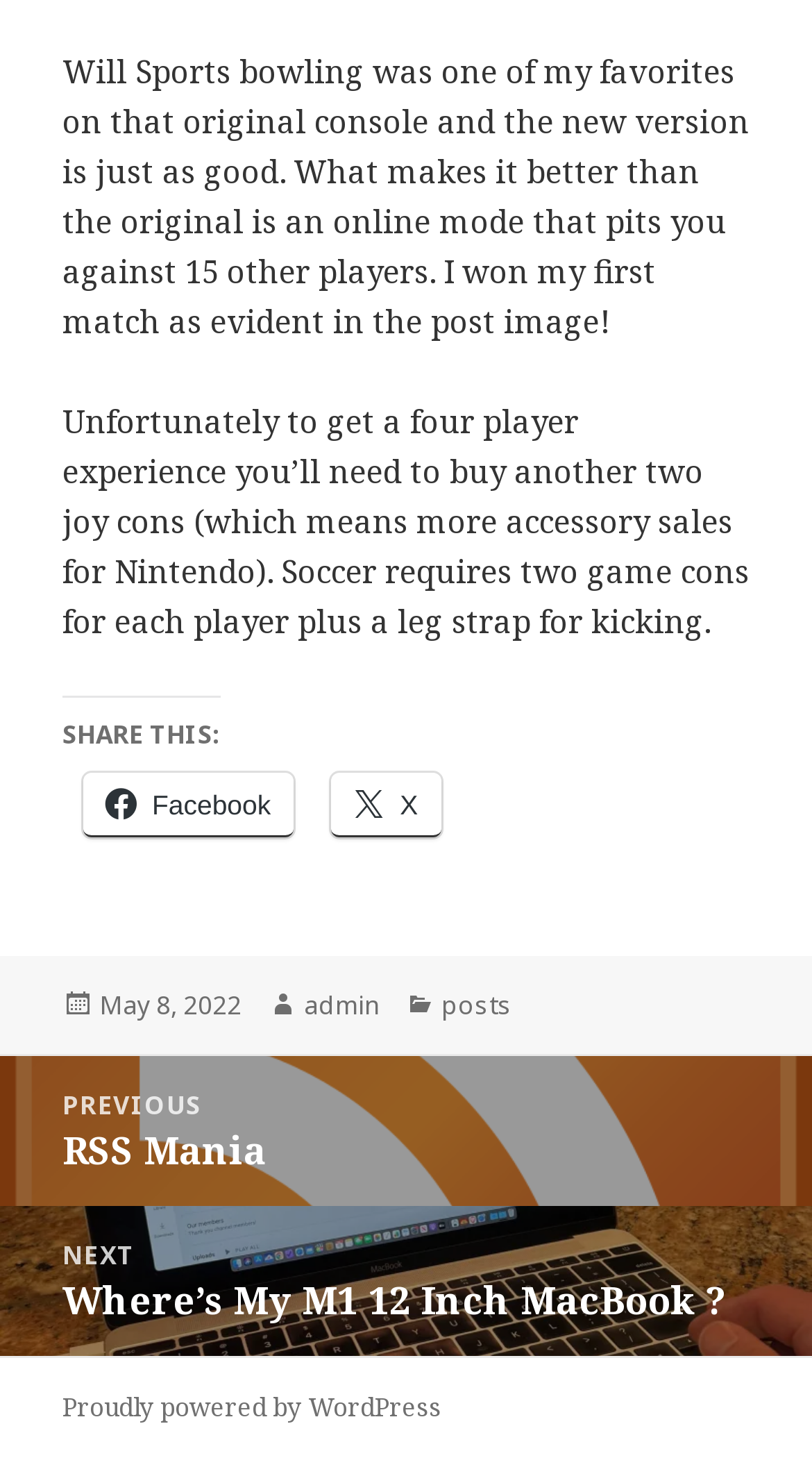Please provide a comprehensive answer to the question below using the information from the image: What is required for a four-player experience?

According to the article, 'to get a four player experience you’ll need to buy another two joy cons', which means that two more Joy Cons are required for a four-player experience.